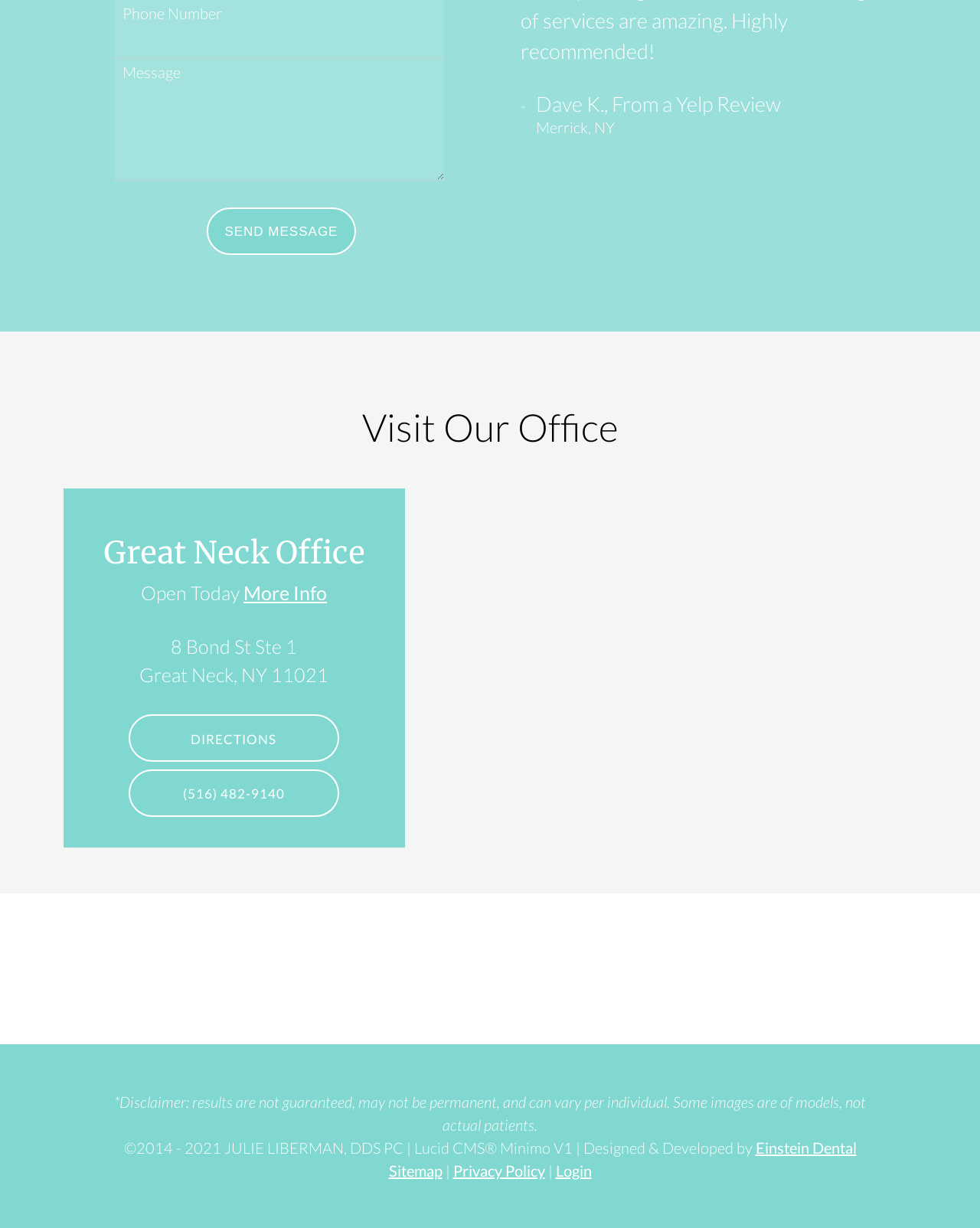Please specify the coordinates of the bounding box for the element that should be clicked to carry out this instruction: "Call the office". The coordinates must be four float numbers between 0 and 1, formatted as [left, top, right, bottom].

[0.131, 0.627, 0.346, 0.665]